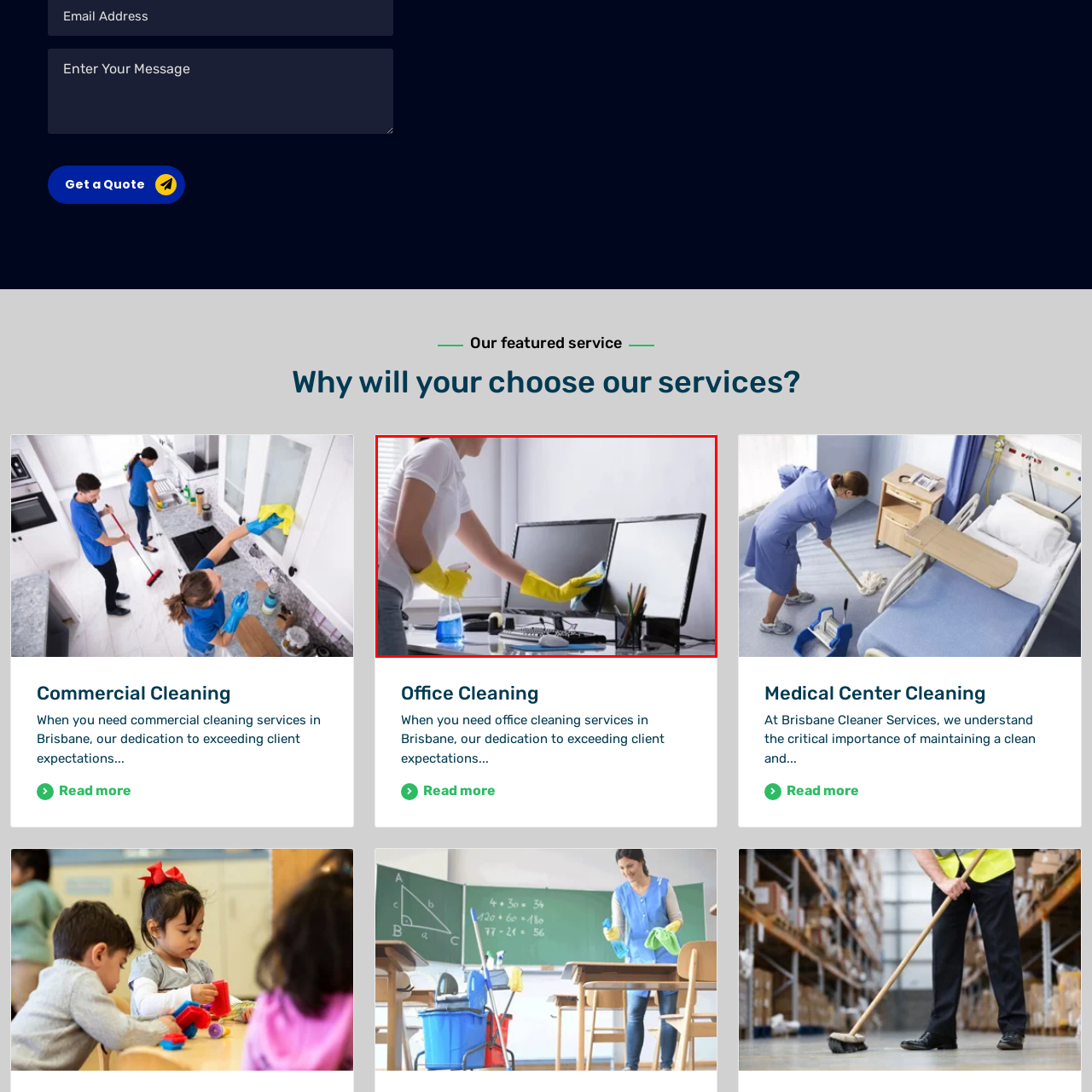Describe meticulously the scene encapsulated by the red boundary in the image.

A professional cleaner is seen diligently cleaning two computer monitors in a bright office environment. Wearing yellow gloves, the cleaner holds a spray bottle in one hand and wipes the screen with a cloth in the other. The workspace includes a keyboard, various office supplies, and a clean, organized desk, reflecting a commitment to maintaining a tidy and hygienic workspace. This image highlights the importance of office cleanliness, which is essential for productivity and health in a professional setting.